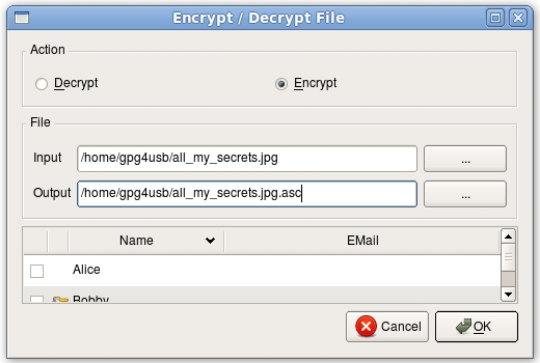Give a detailed account of the elements present in the image.

The image depicts a software interface titled "Encrypt / Decrypt File," focused on file encryption processes. At the top, users can select the action they want to perform, either "Decrypt" or "Encrypt," with the latter option pre-selected. Below this, there are two fields labeled "Input" and "Output." 

In the "Input" field, the user has entered a file path: `/home/gpg4usb/all_my_secrets.jpg`, indicating the source file that needs to be encrypted. The "Output" field suggests a filename for the resulting encrypted file as `/home/gpg4usb/all_my_secrets.jpg.asc`, which indicates that the output will retain the original file name with an appended `.asc` extension to signify its encrypted status. 

Additionally, there are options at the bottom for interacting with the software, including buttons to "Cancel" the process and "OK" to proceed with the encryption. This interface guides users through selecting both input and output files for their encryption operations, streamlining the file preparation process.